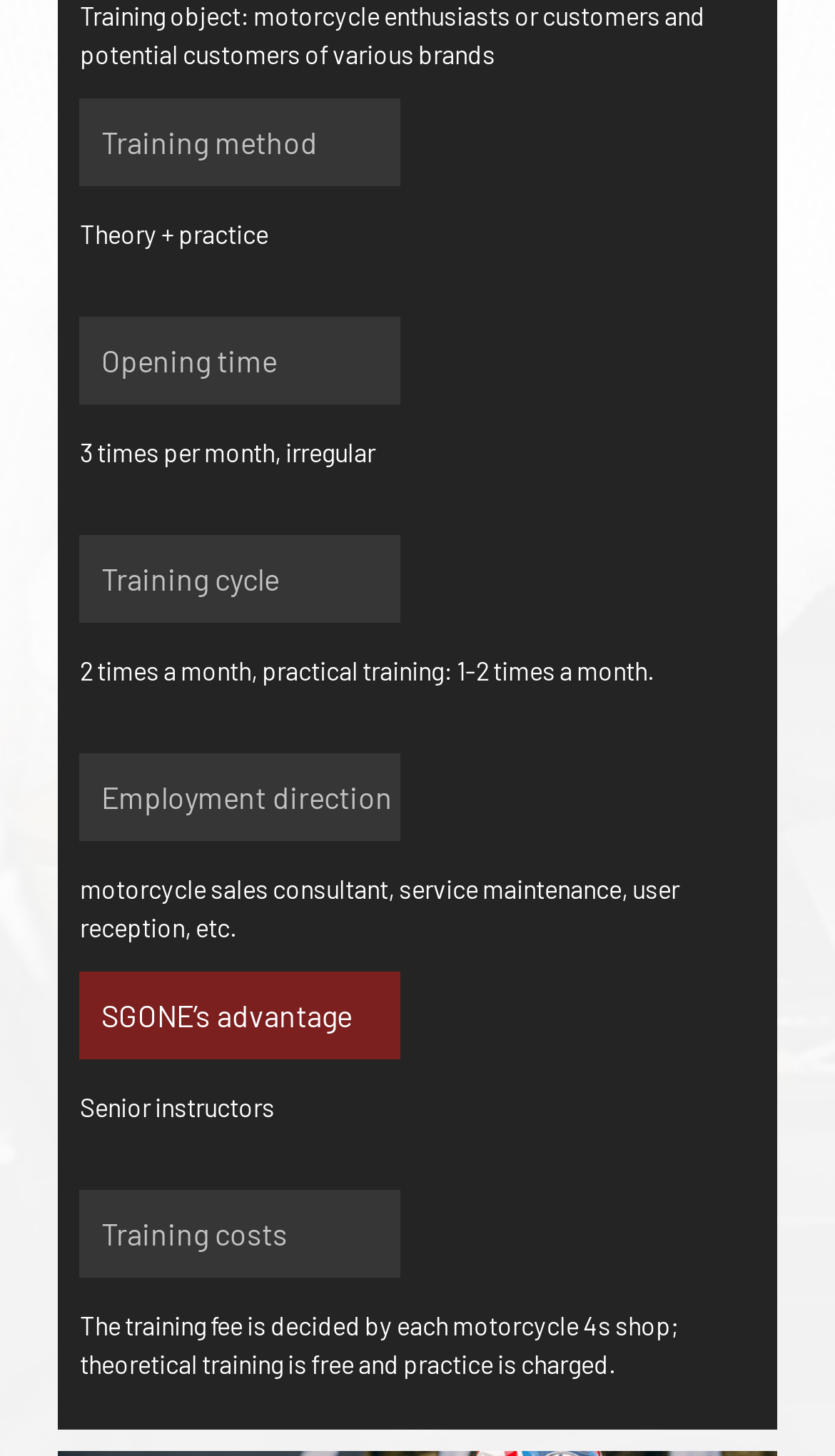With reference to the image, please provide a detailed answer to the following question: What is the topic of the second DescriptionList?

The topic of the second DescriptionList can be found in the DescriptionList element with ID 179. The first DescriptionListTerm element has a link with text 'Events/Activities', which is the topic of the second DescriptionList.